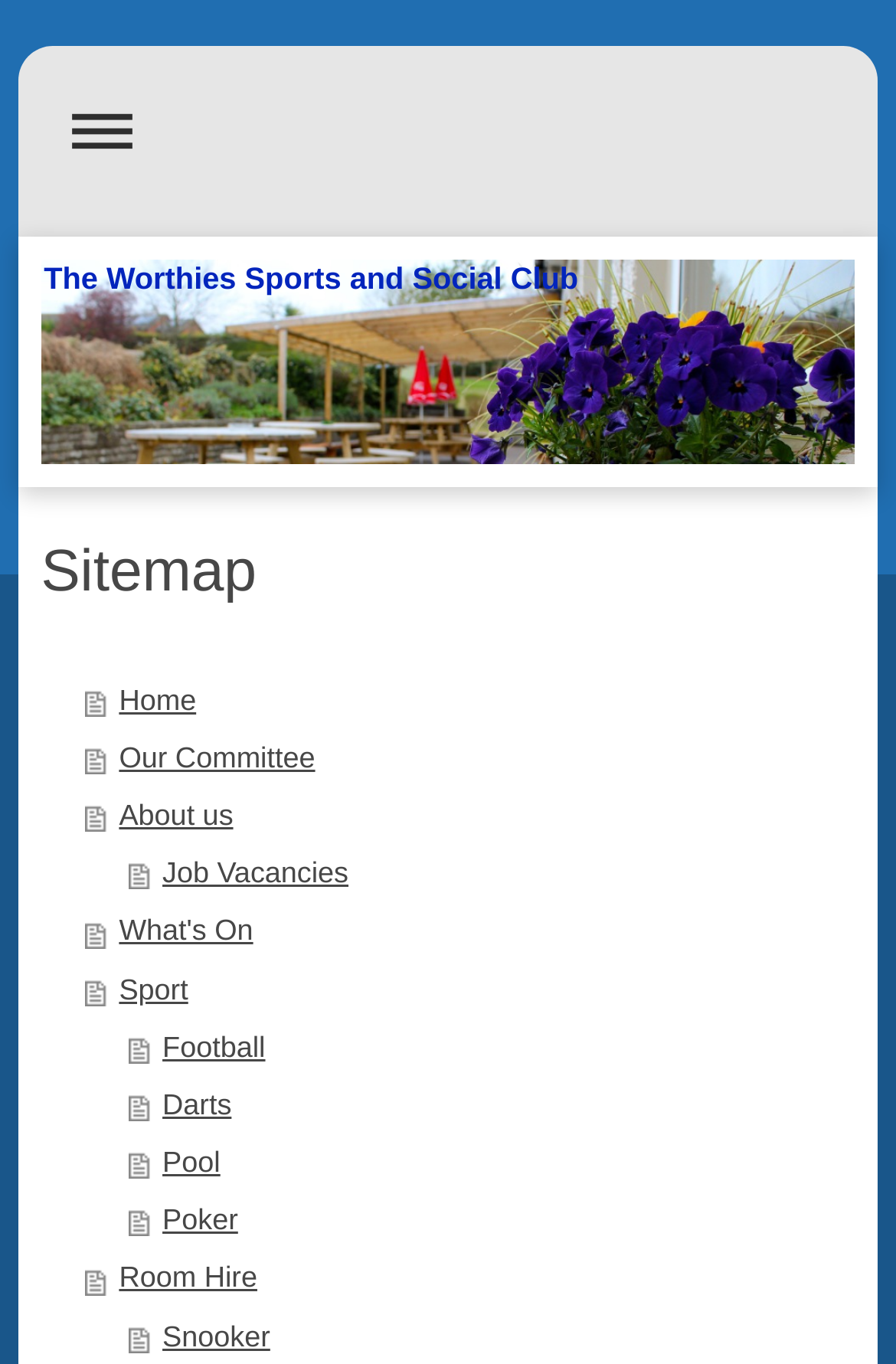Please find the bounding box coordinates in the format (top-left x, top-left y, bottom-right x, bottom-right y) for the given element description. Ensure the coordinates are floating point numbers between 0 and 1. Description: Room Hire

[0.094, 0.917, 0.954, 0.96]